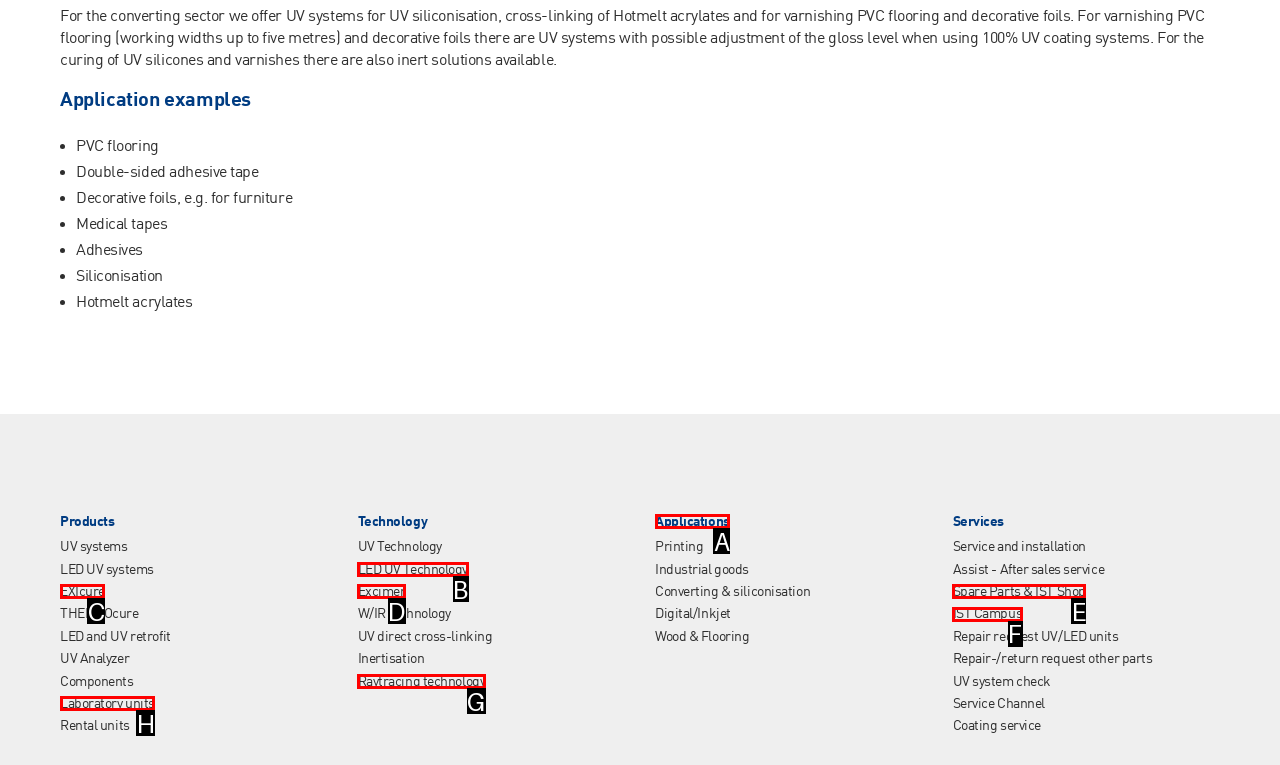Determine the letter of the element I should select to fulfill the following instruction: Click on the 'Applications' link. Just provide the letter.

A